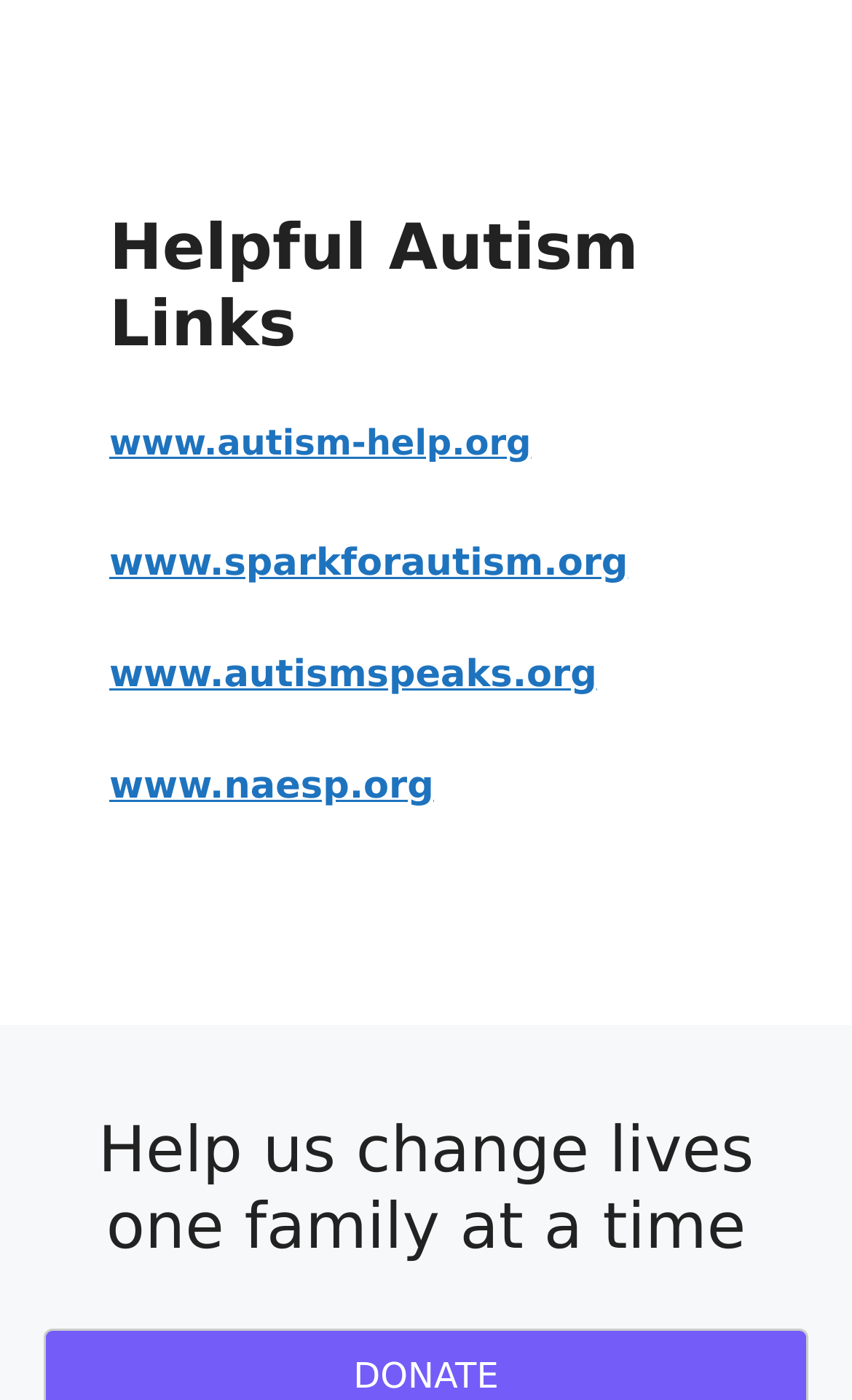Please give a short response to the question using one word or a phrase:
What is the purpose of the webpage?

To provide helpful autism links